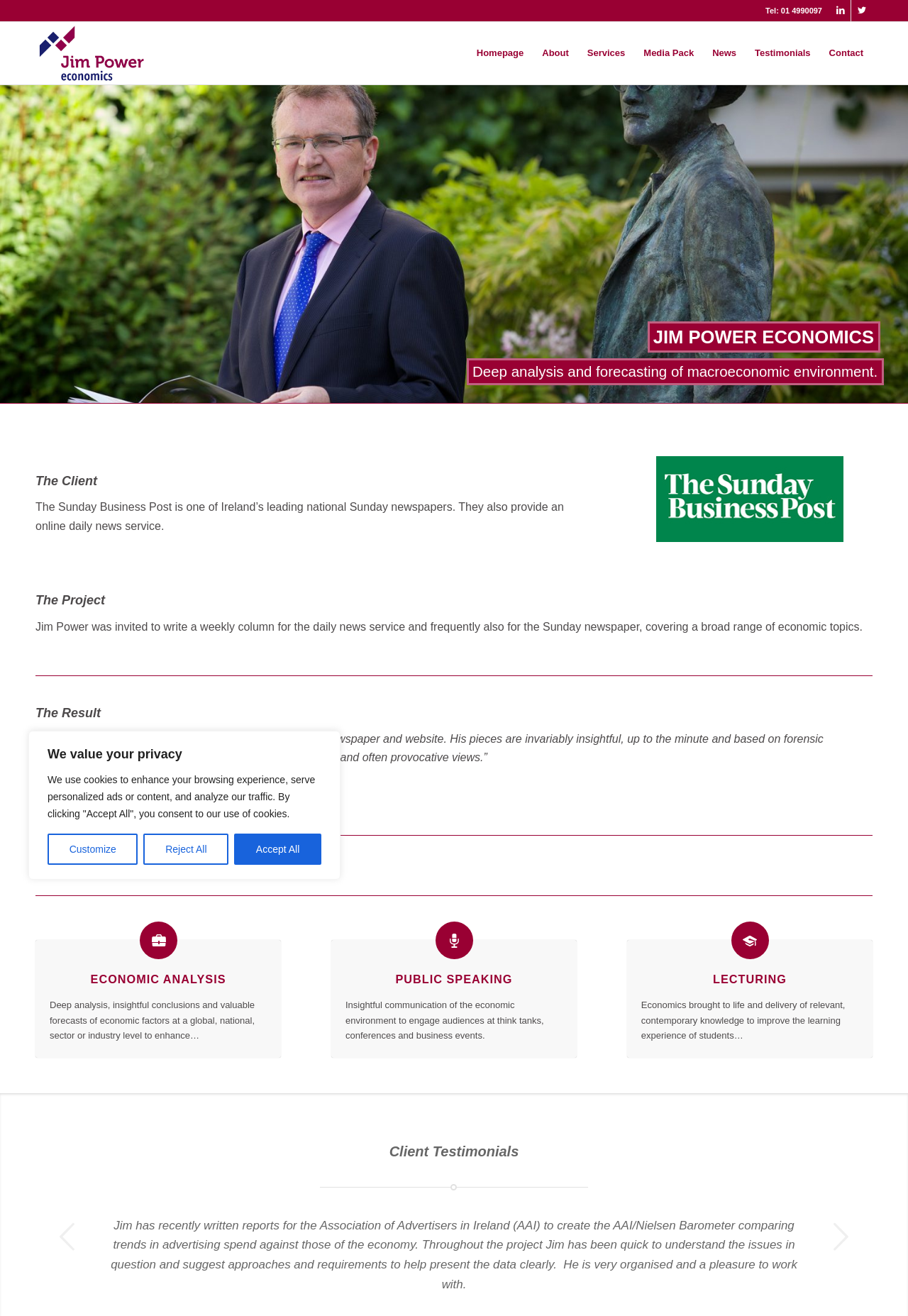Determine the bounding box coordinates for the area that should be clicked to carry out the following instruction: "Read the Client Testimonials".

[0.039, 0.869, 0.961, 0.881]